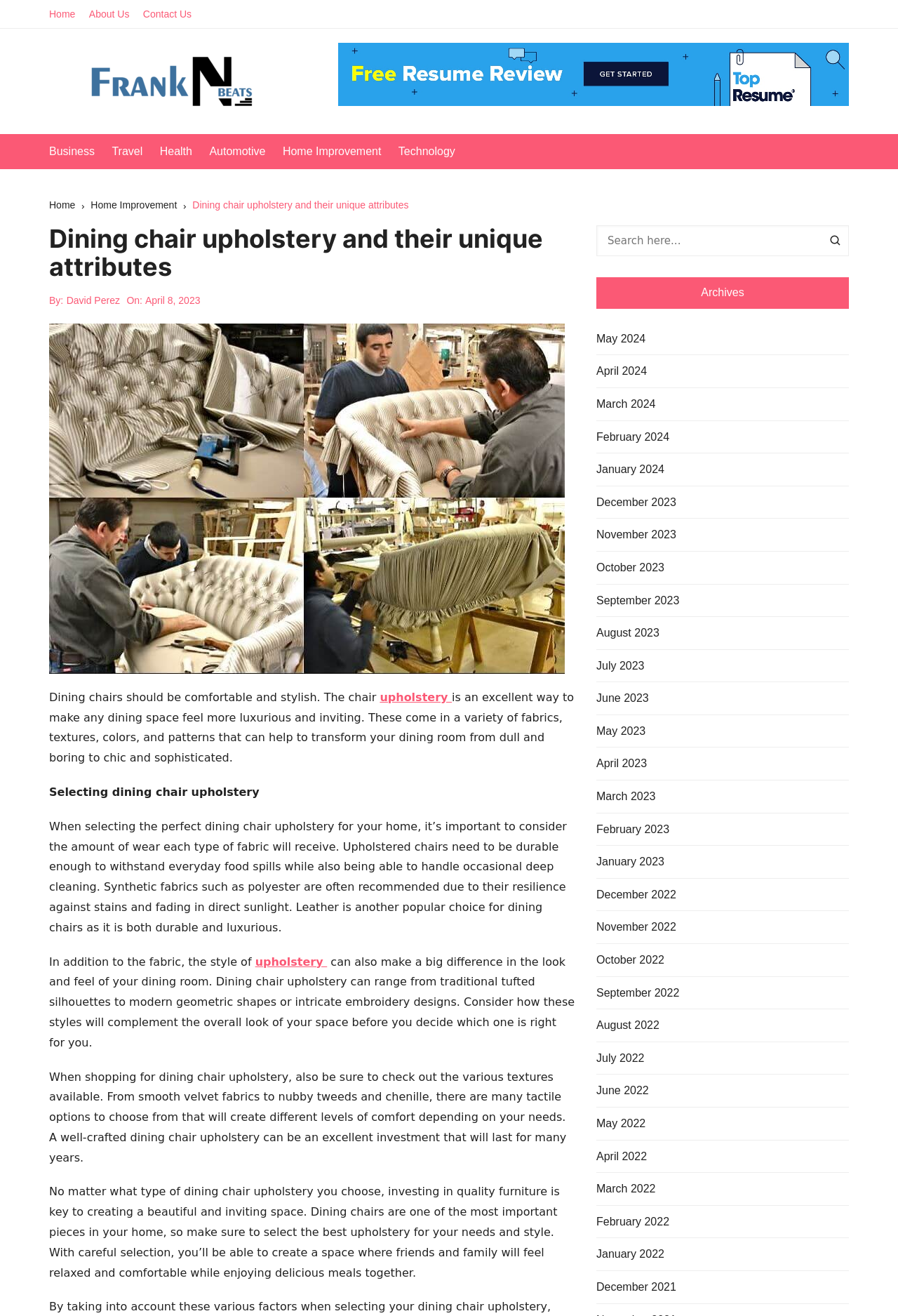Give a concise answer of one word or phrase to the question: 
What is the topic of the current article?

Dining chair upholstery